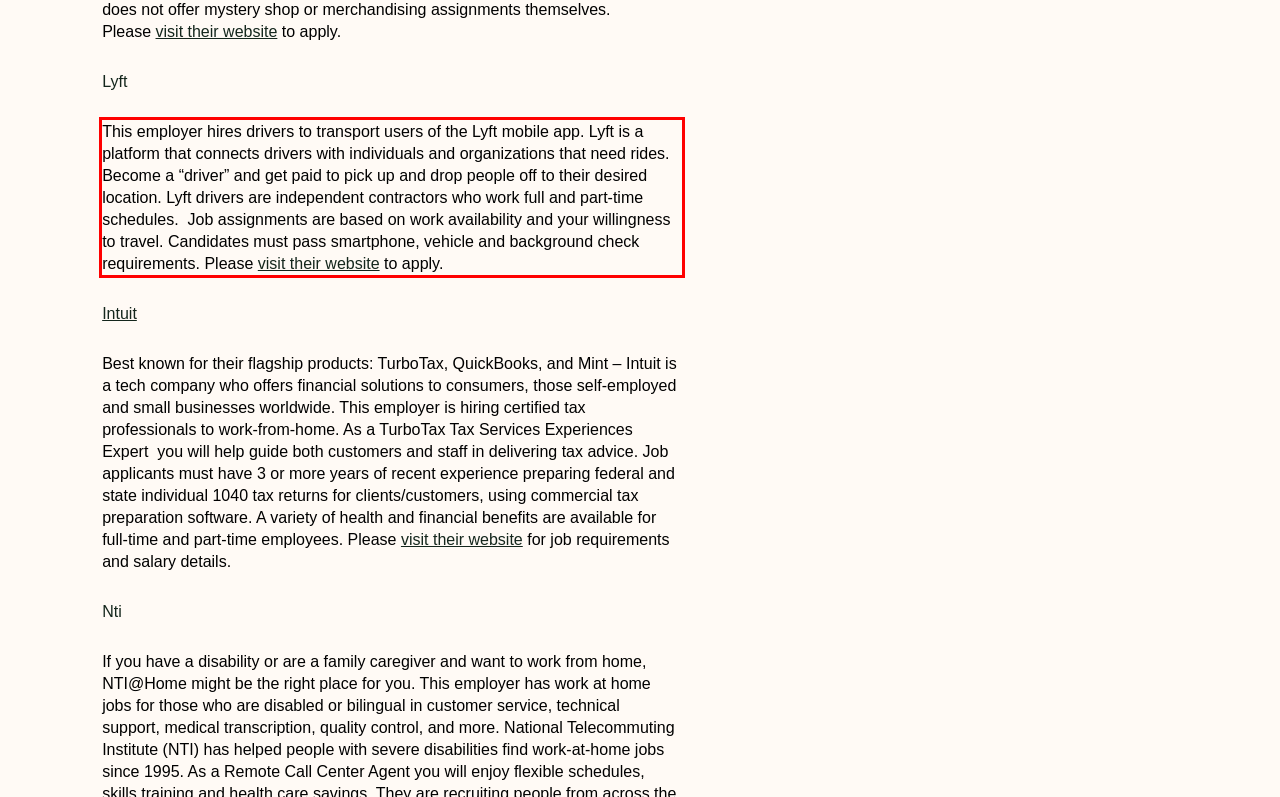Please look at the webpage screenshot and extract the text enclosed by the red bounding box.

This employer hires drivers to transport users of the Lyft mobile app. Lyft is a platform that connects drivers with individuals and organizations that need rides. Become a “driver” and get paid to pick up and drop people off to their desired location. Lyft drivers are independent contractors who work full and part-time schedules. Job assignments are based on work availability and your willingness to travel. Candidates must pass smartphone, vehicle and background check requirements. Please visit their website to apply.